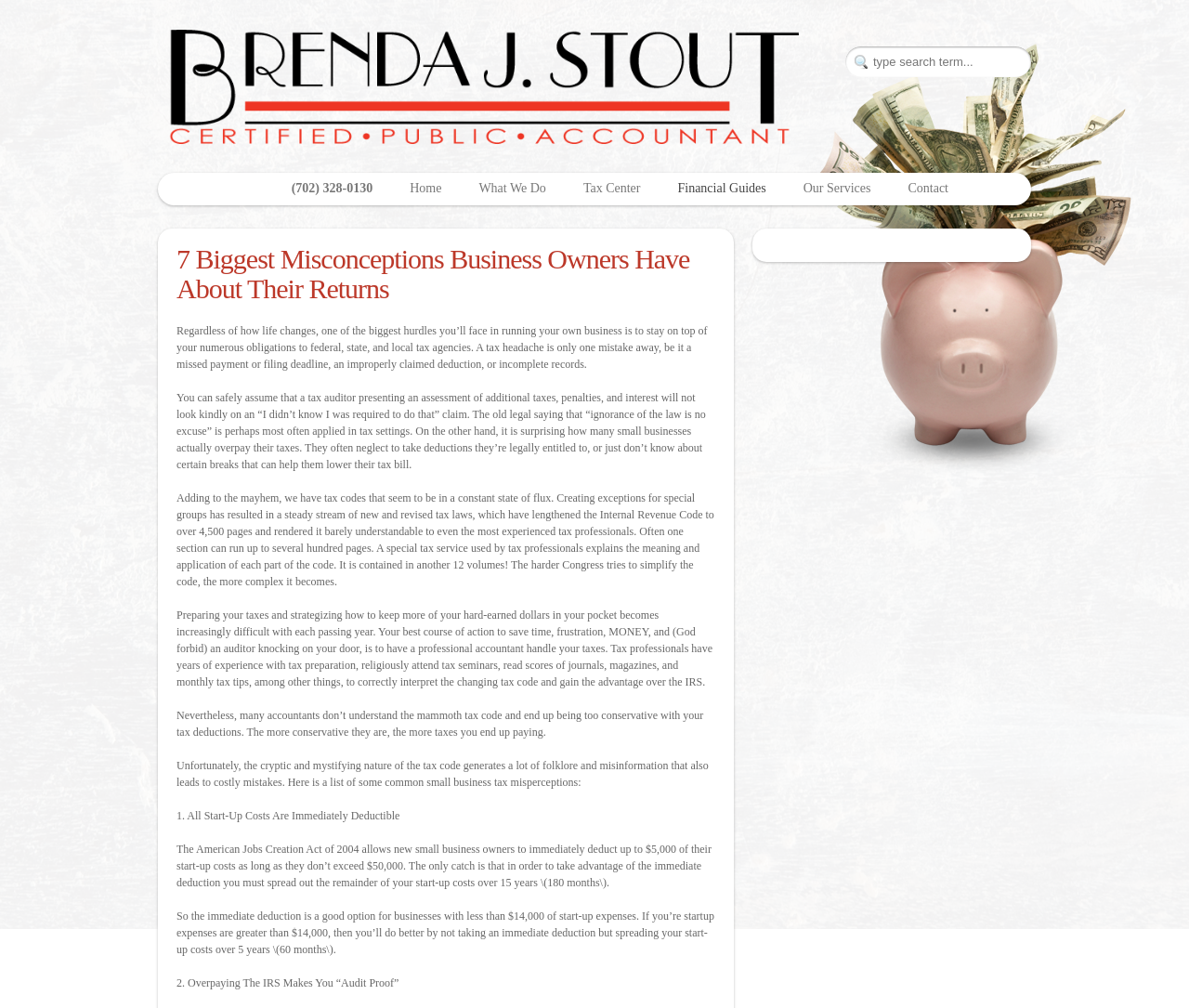How many misconceptions are discussed on the webpage?
Provide a thorough and detailed answer to the question.

I counted the number of misconceptions discussed on the webpage by reading the heading '7 Biggest Misconceptions Business Owners Have About Their Returns' and the subsequent paragraphs, which list and explain each misconception. There are 7 misconceptions in total.